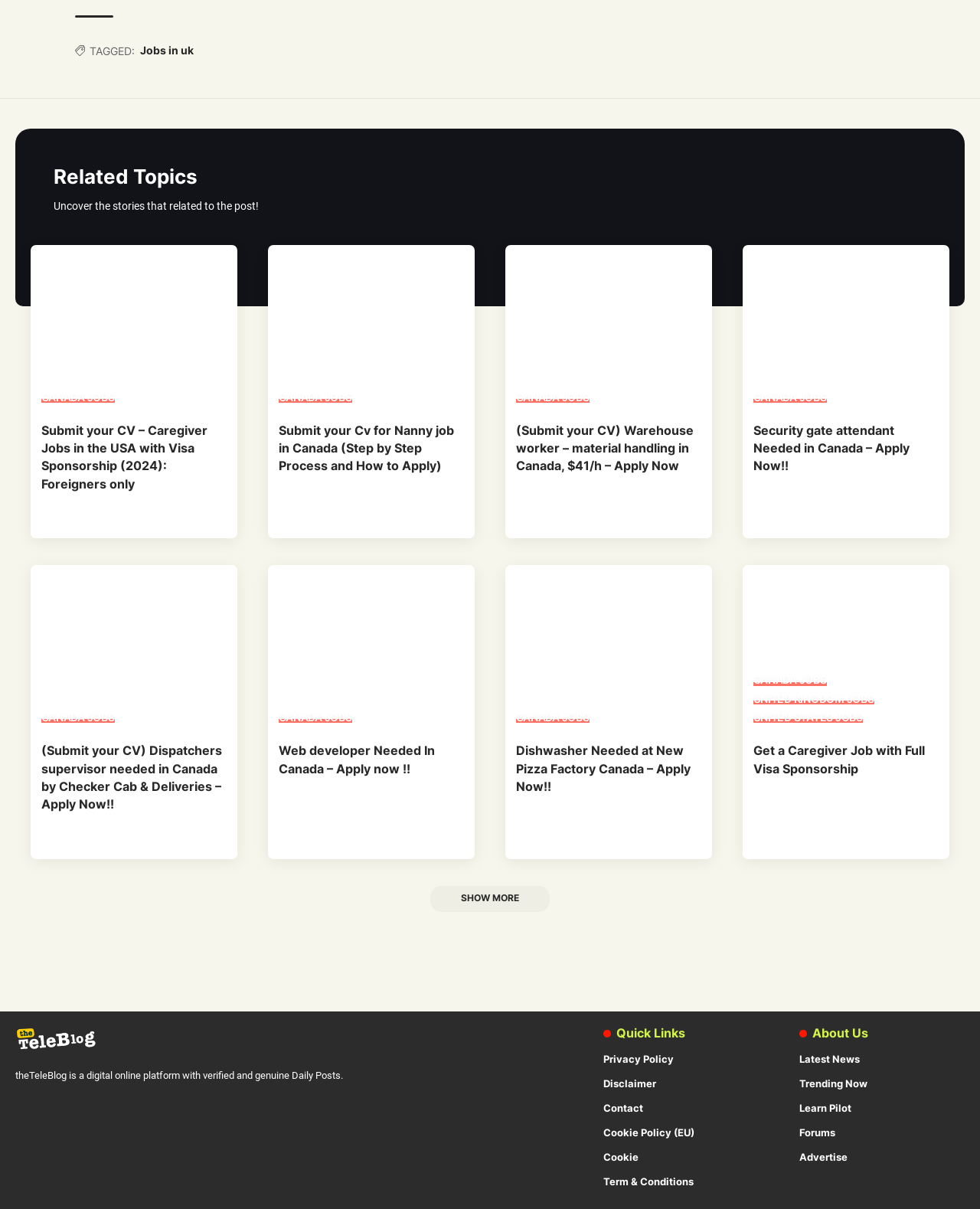Reply to the question with a brief word or phrase: What is the purpose of the 'Submit your CV' links?

To apply for jobs